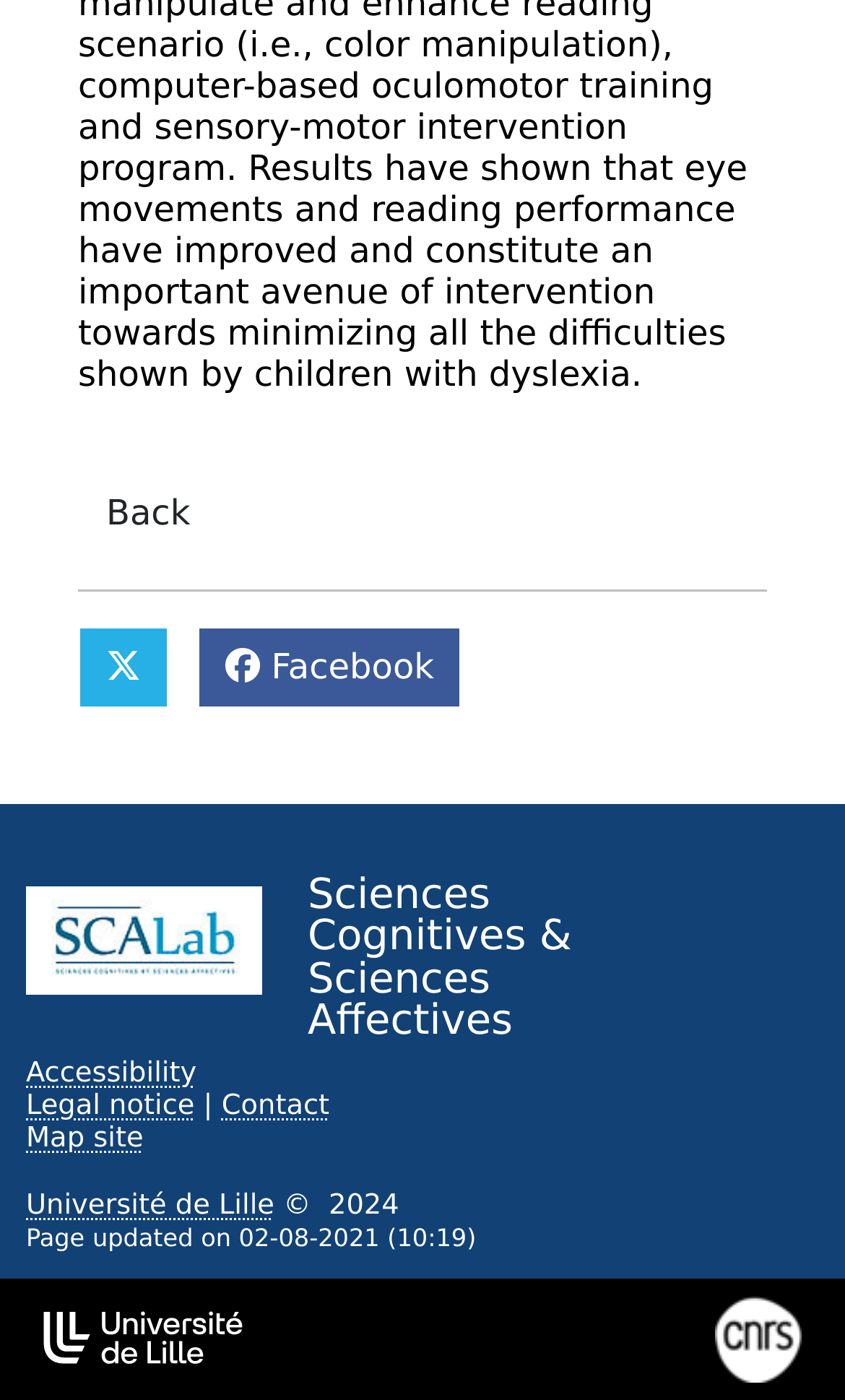Locate the bounding box coordinates of the clickable region necessary to complete the following instruction: "Go back". Provide the coordinates in the format of four float numbers between 0 and 1, i.e., [left, top, right, bottom].

[0.092, 0.338, 0.259, 0.397]